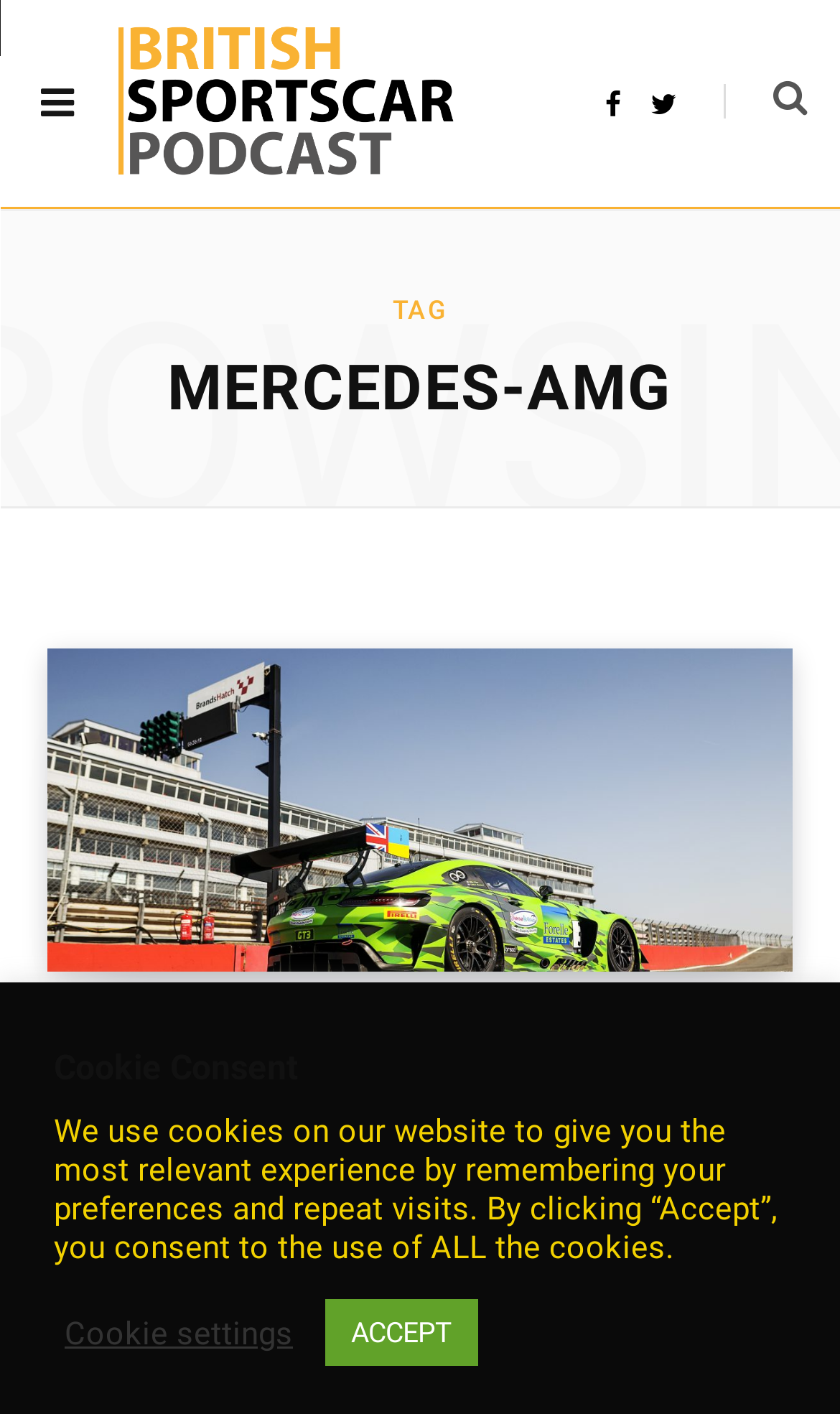Detail the various sections and features present on the webpage.

The webpage is about the British Sportscar Podcast, specifically focusing on Mercedes-AMG. At the top, there is a link to the podcast's Facebook page and another to its Twitter page, positioned on the right side of the page. Below these links, there is a heading "MERCEDES-AMG" that spans the entire width of the page.

Under the heading, there is a section with a header that contains three links. The first link describes Greystone GT's Mercedes-AMG GT3, which secured the top spot in FP2 for Callum MacLeod, accompanied by an image. The second link is labeled "BRANDS HATCH 2023", and the third link displays the date "SEPTEMBER 9, 2023" with a time component. Below these links, there is a heading "Greystone GT Take FP2 Top Spot" with a link to the same title. 

Following this section, there is a paragraph of text that summarizes the content of the heading, stating that Greystone GT's Callum MacLeod topped the second practice session for British GT's penultimate round of 2023 at Brands Hatch.

On the right side of the page, near the bottom, there is a section related to cookie consent. It contains a heading "Cookie Consent", a paragraph of text explaining the use of cookies on the website, and two buttons: "Cookie settings" and "ACCEPT".